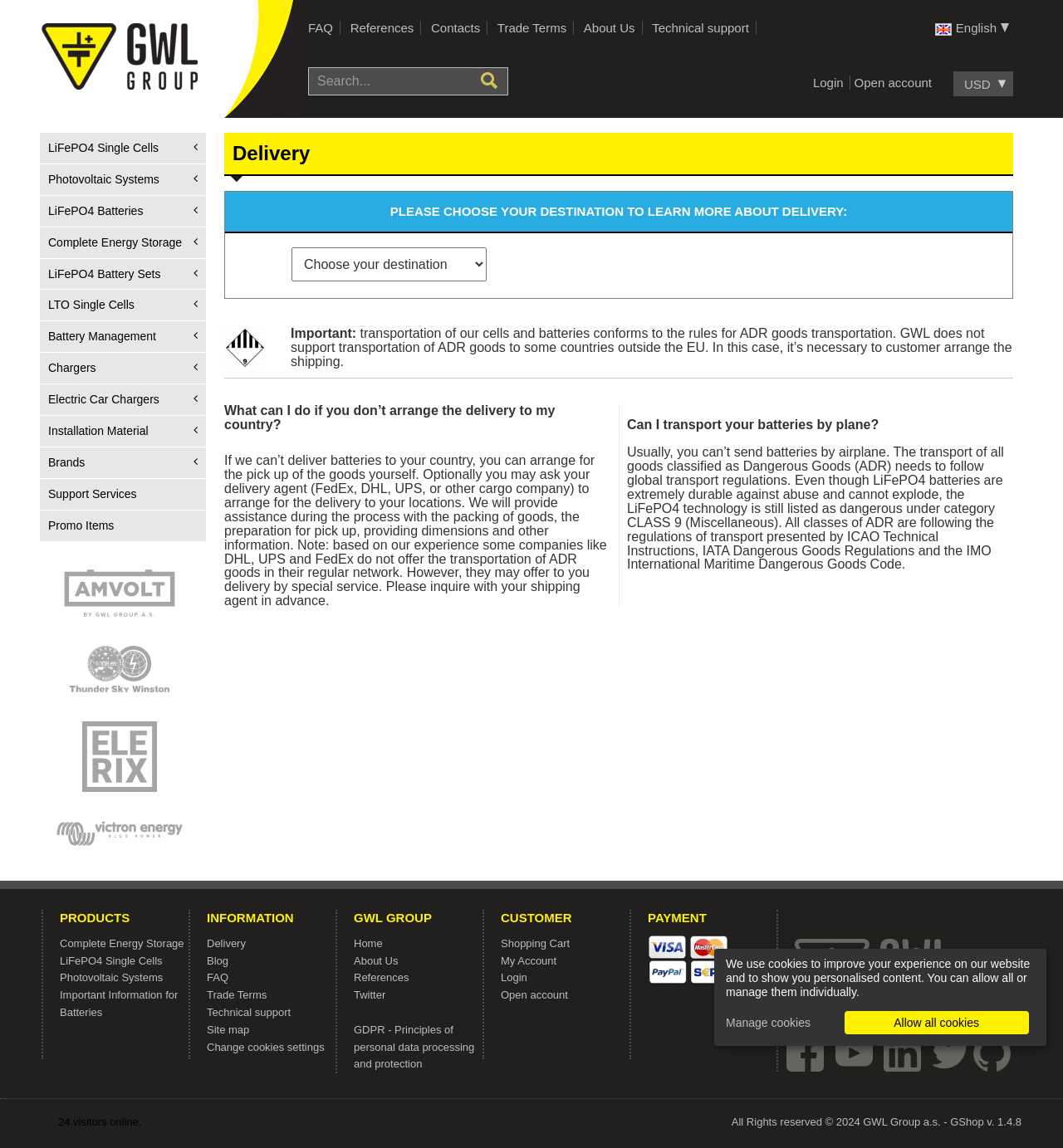What type of goods does GWL not support transportation for outside the EU?
Examine the screenshot and reply with a single word or phrase.

ADR goods